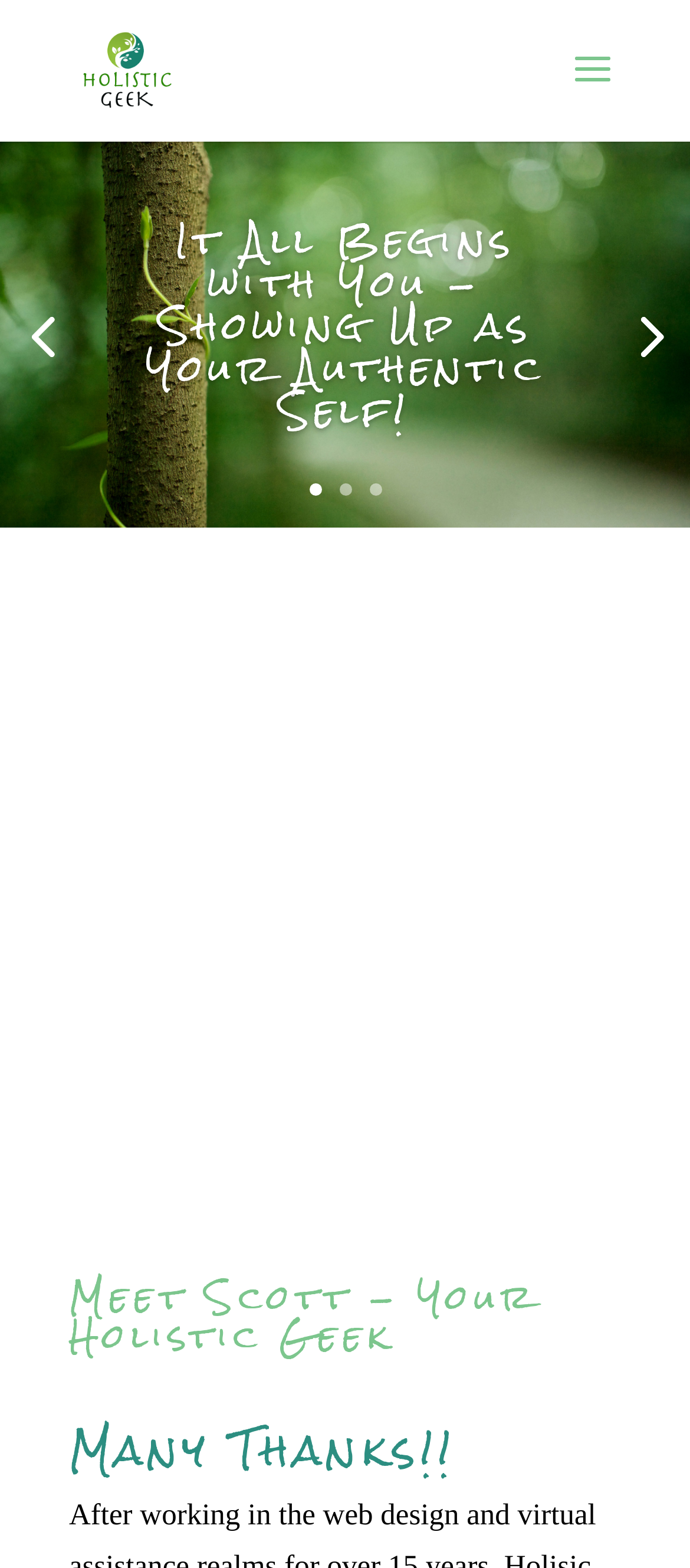Can you find the bounding box coordinates for the element to click on to achieve the instruction: "search for something"?

[0.5, 0.0, 0.9, 0.001]